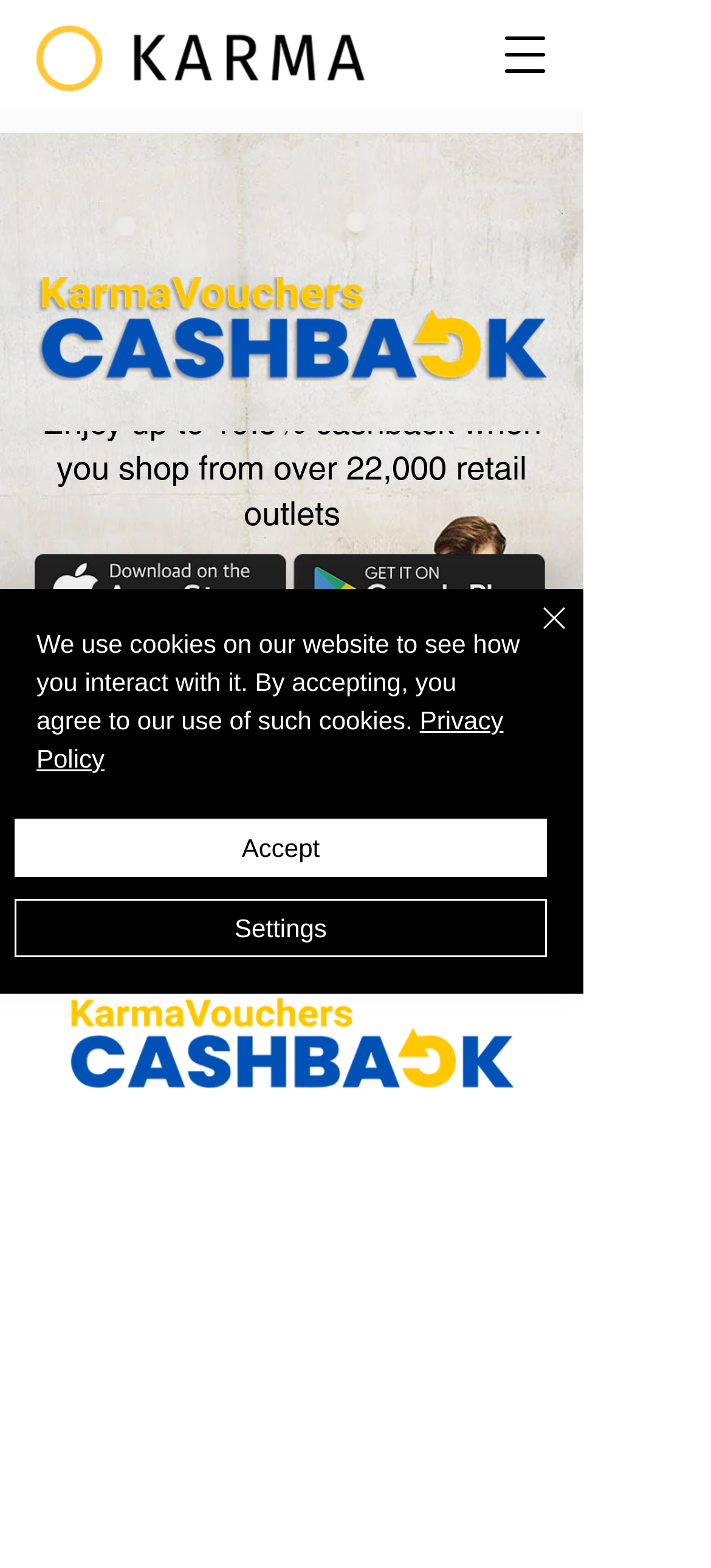Determine the bounding box coordinates of the element's region needed to click to follow the instruction: "Get Karma app on Google Play". Provide these coordinates as four float numbers between 0 and 1, formatted as [left, top, right, bottom].

[0.413, 0.353, 0.767, 0.399]